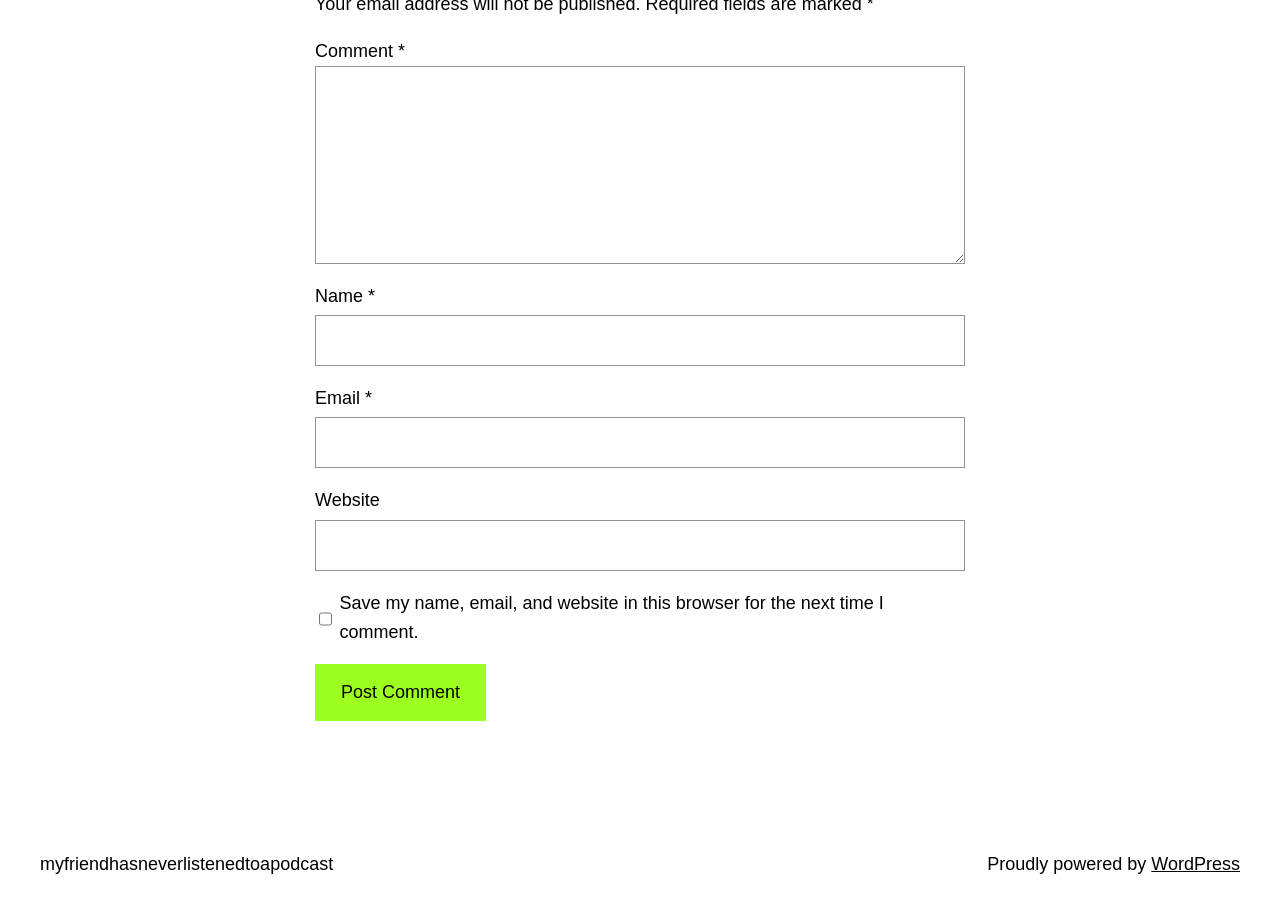What is the website powered by?
Answer the question in a detailed and comprehensive manner.

The static text 'Proudly powered by' is followed by a link to 'WordPress', indicating that the website is built using the WordPress platform.